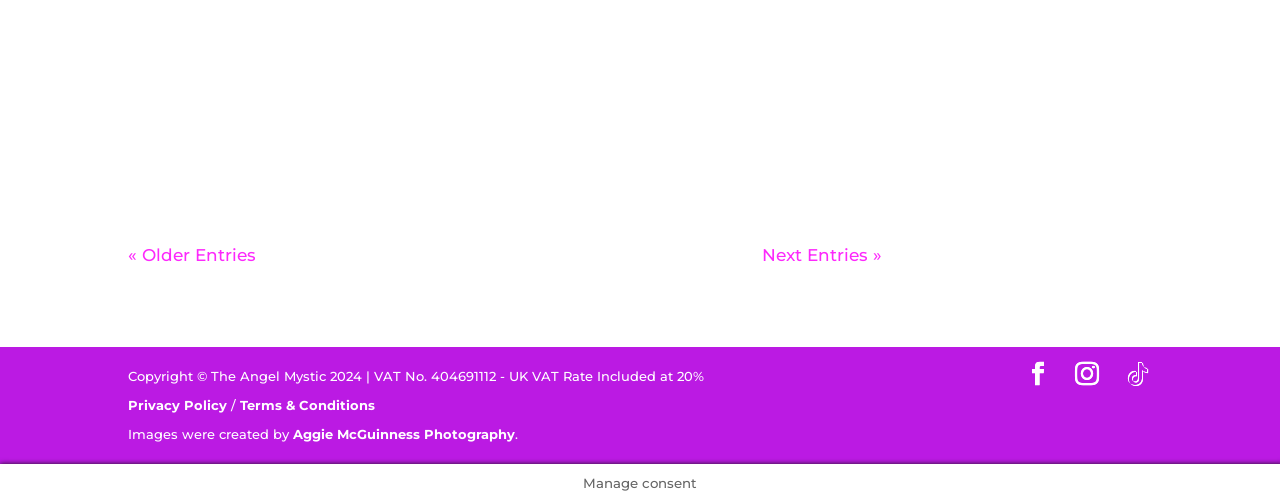What social media platform is linked at the bottom of the page?
Provide a concise answer using a single word or phrase based on the image.

TikTok